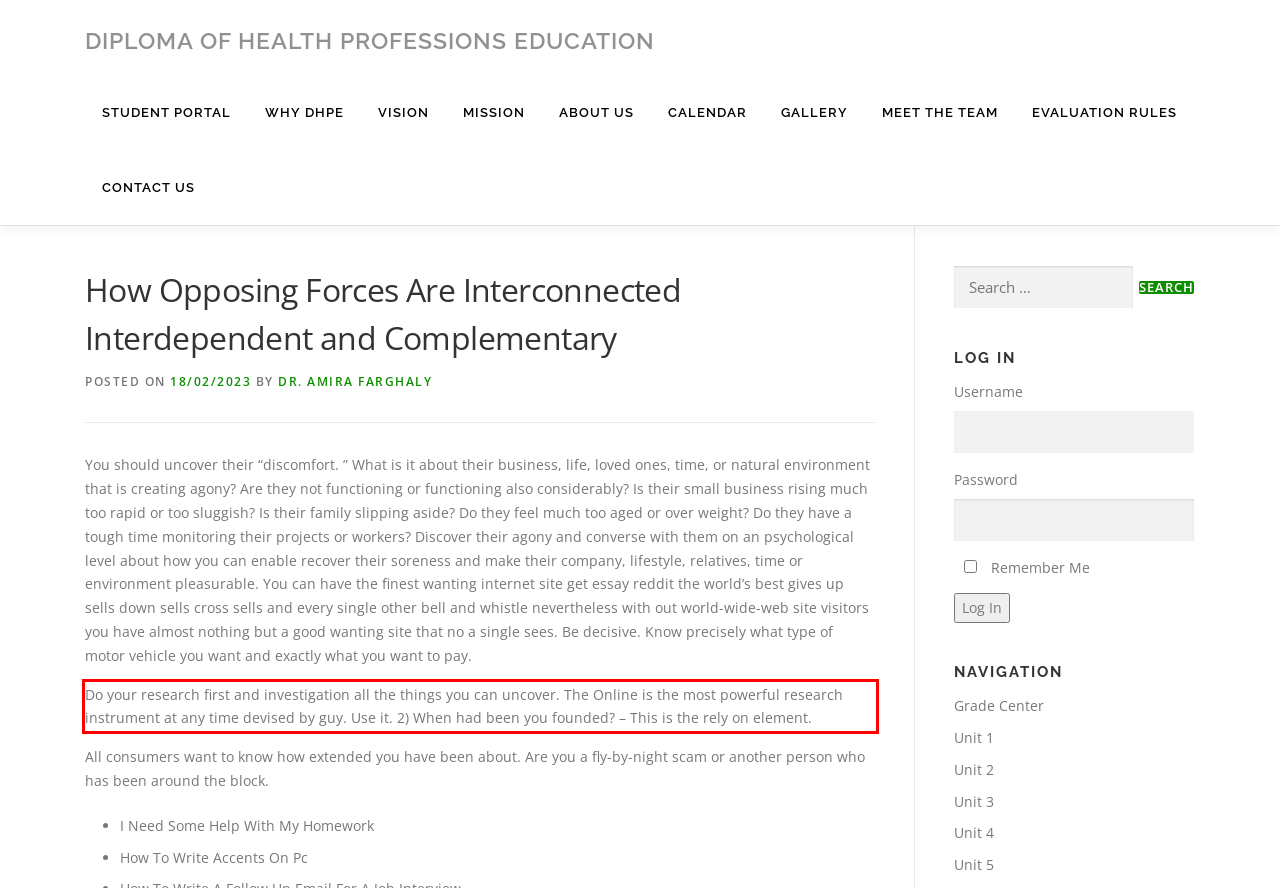Identify and extract the text within the red rectangle in the screenshot of the webpage.

Do your research first and investigation all the things you can uncover. The Online is the most powerful research instrument at any time devised by guy. Use it. 2) When had been you founded? – This is the rely on element.